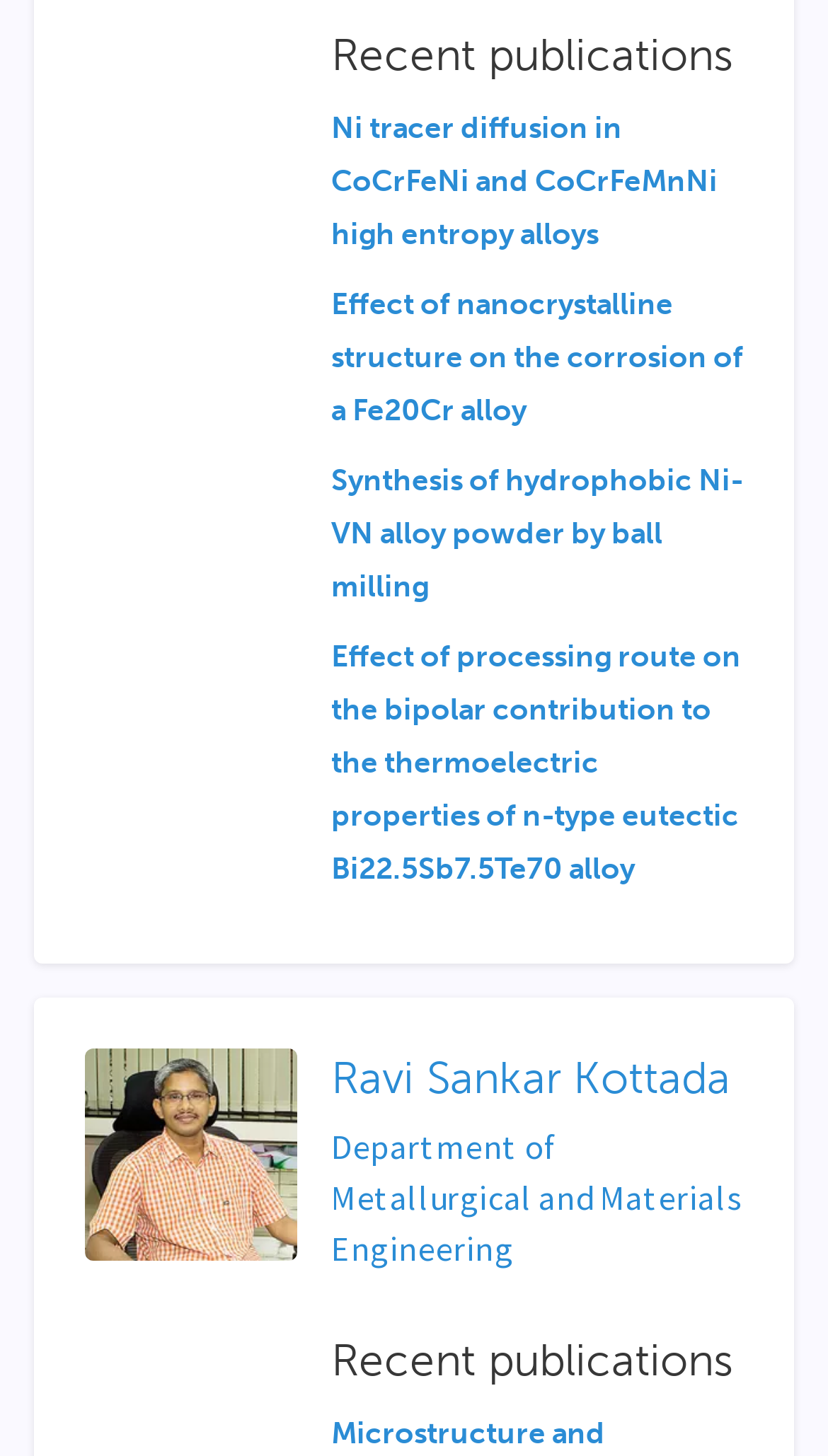What is the title of the topmost publication?
Examine the screenshot and reply with a single word or phrase.

Ni tracer diffusion